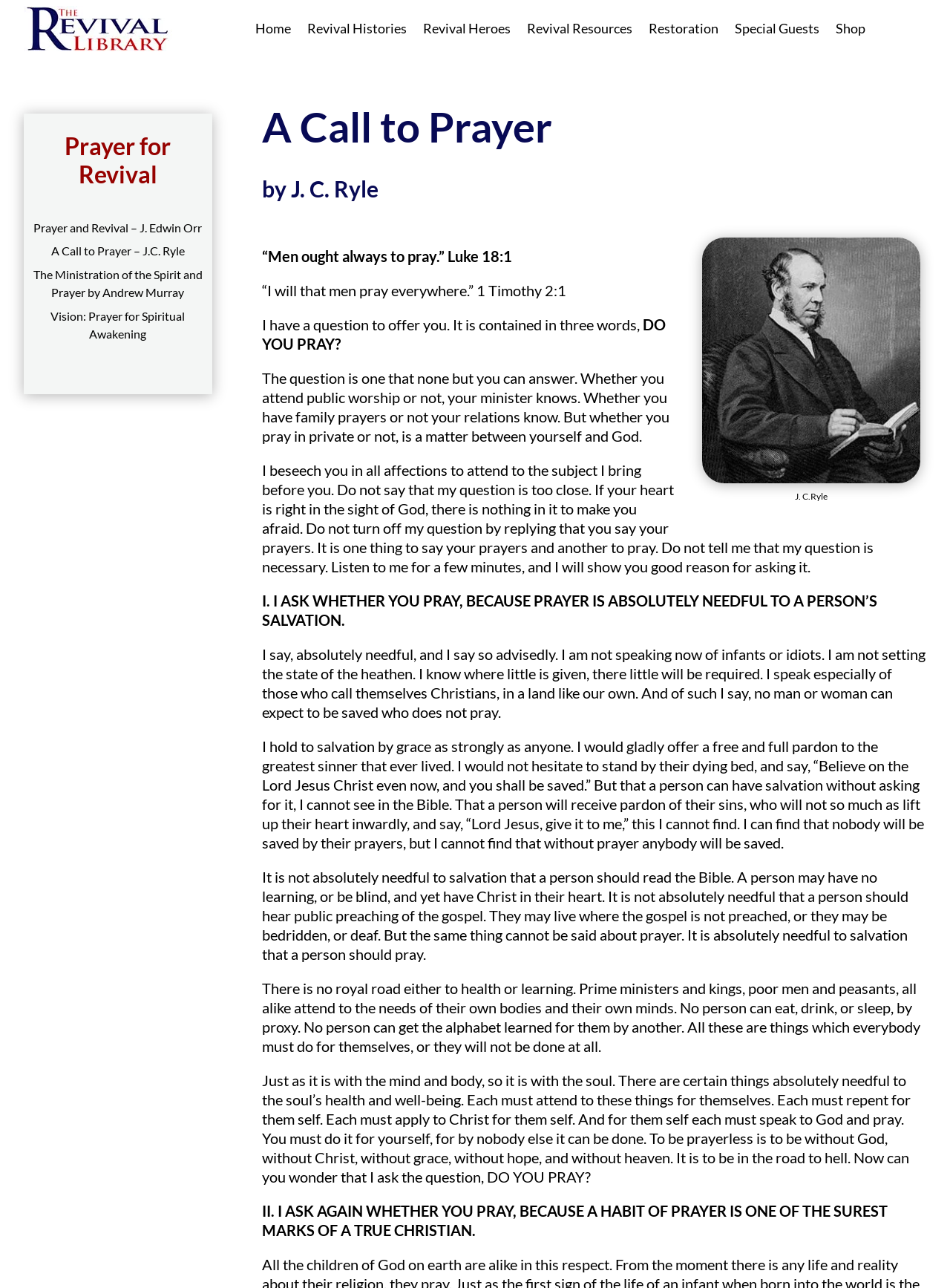Refer to the image and provide an in-depth answer to the question:
Who is the author of 'A Call to Prayer'?

The author of 'A Call to Prayer' can be found in the heading 'by J. C. Ryle', which is a subheading of 'A Call to Prayer'. This indicates that J.C. Ryle is the author of the book or article 'A Call to Prayer'.